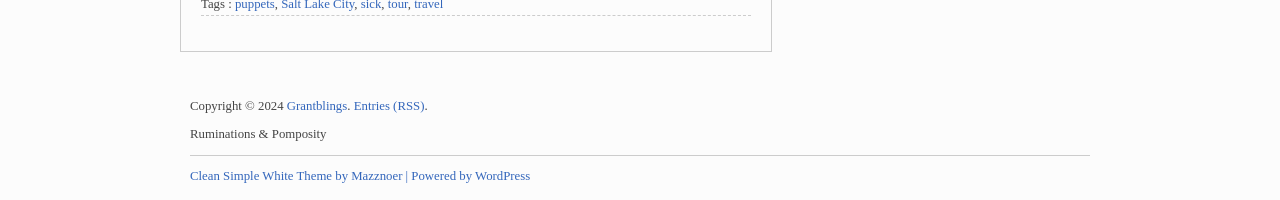What is the platform used by the blog?
Answer the question with a detailed and thorough explanation.

The platform used by the blog can be found in the link element with the text 'Powered by WordPress' at the bottom of the webpage, which indicates that the blog is powered by WordPress.